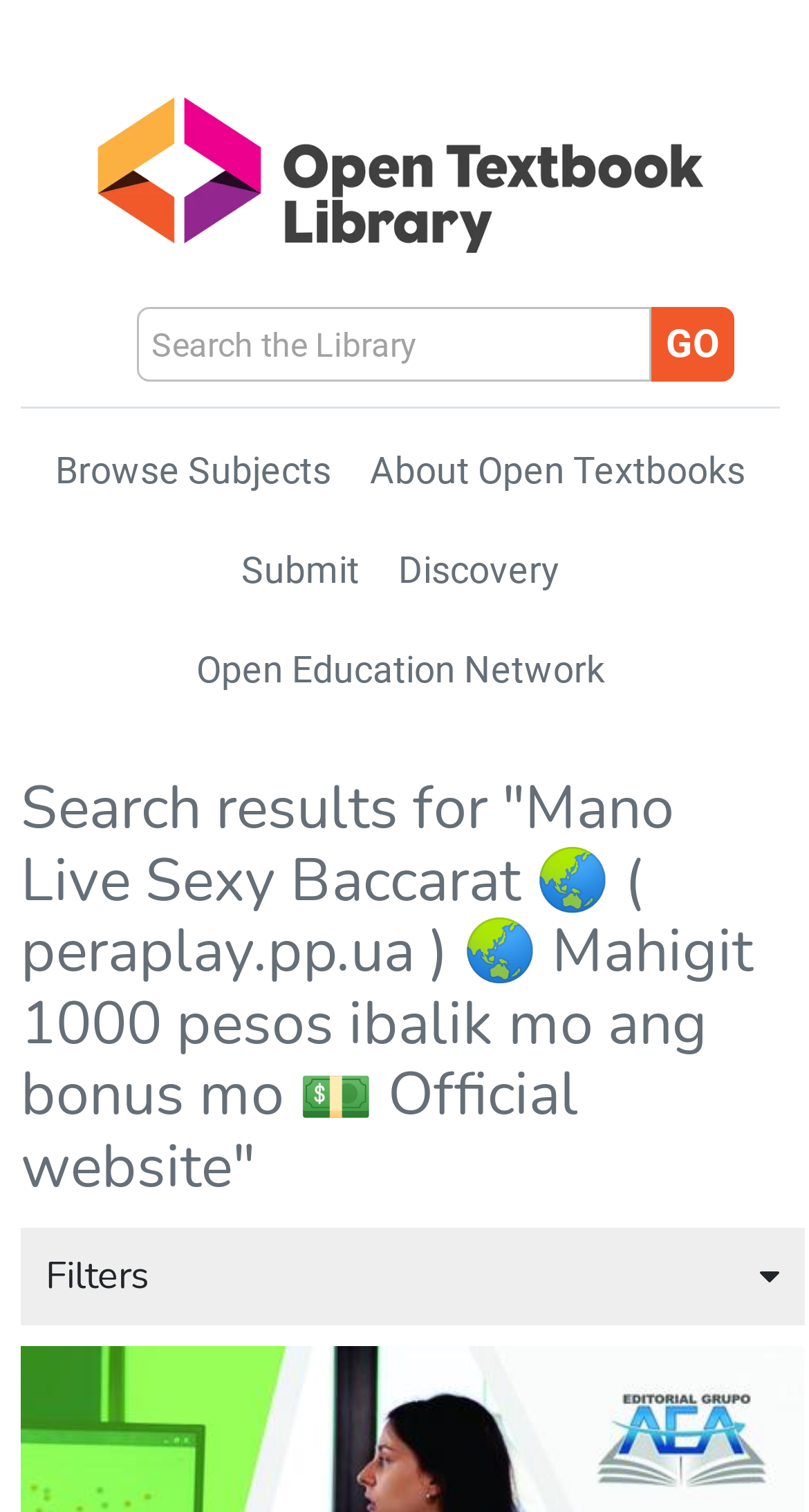Given the description "Marvel", determine the bounding box of the corresponding UI element.

None